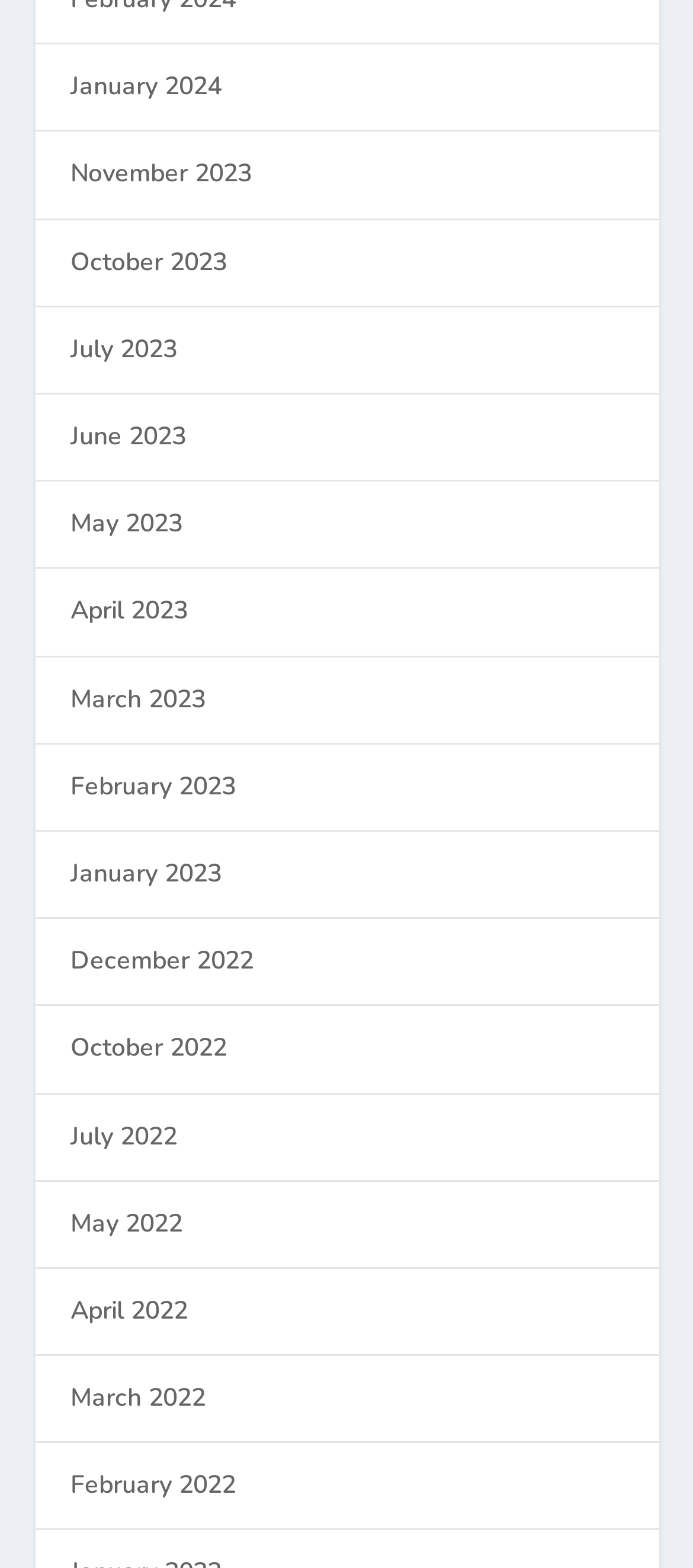Identify the bounding box for the UI element specified in this description: "December 2022". The coordinates must be four float numbers between 0 and 1, formatted as [left, top, right, bottom].

[0.101, 0.354, 0.365, 0.376]